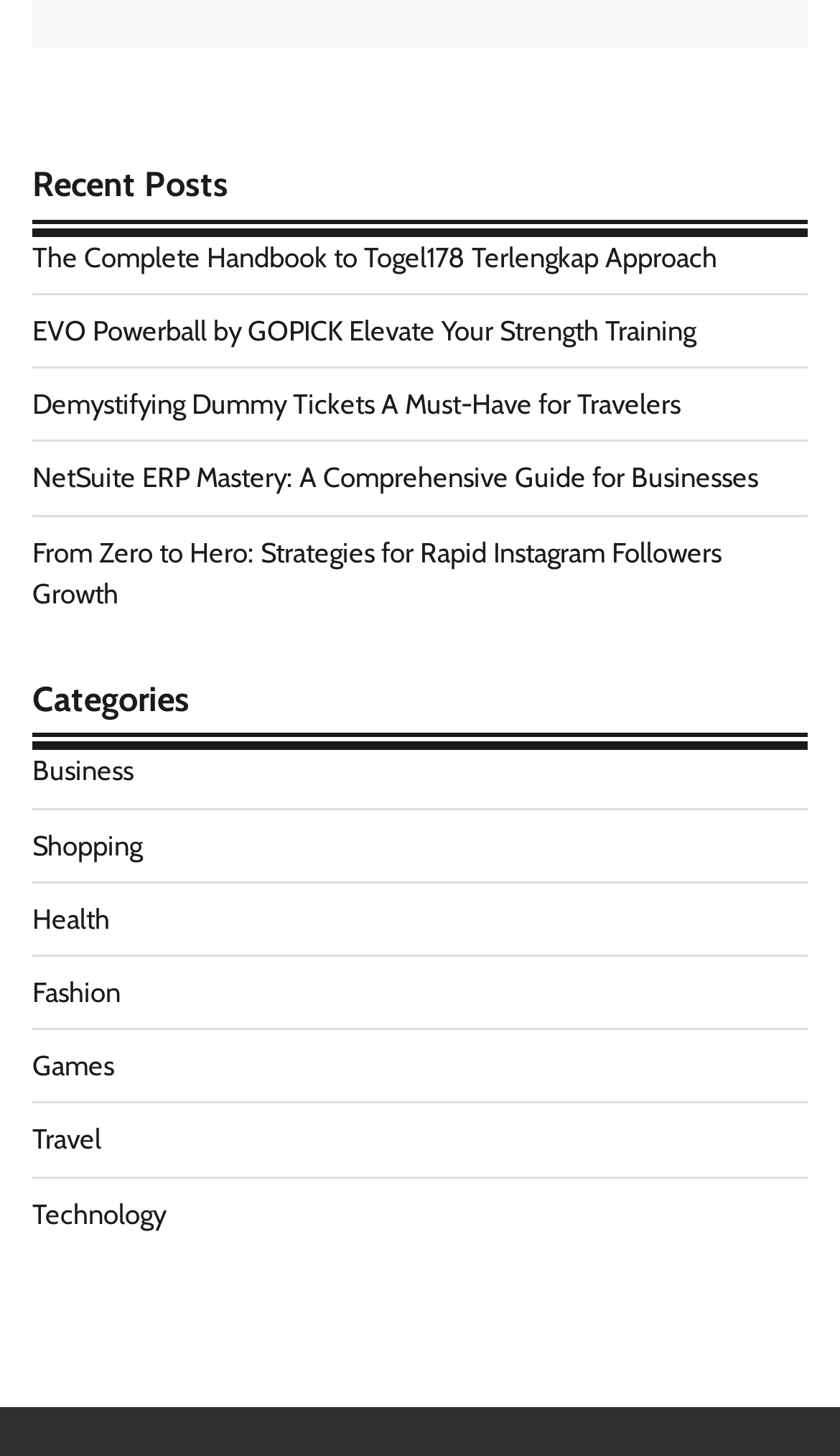Identify the bounding box coordinates for the UI element that matches this description: "Health".

[0.038, 0.62, 0.131, 0.642]